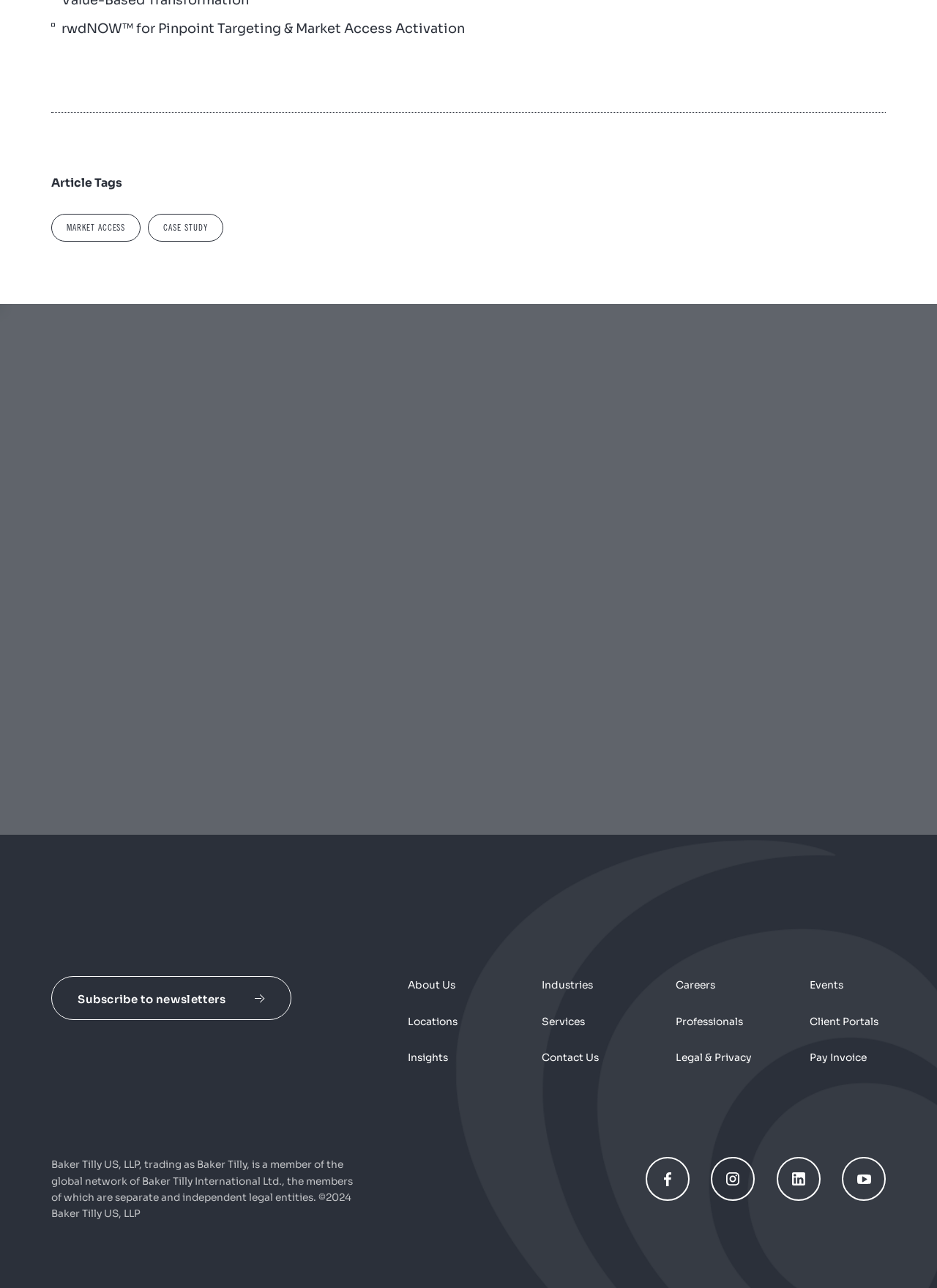Observe the image and answer the following question in detail: What is the name of the market access activation tool mentioned on the webpage?

I found the name of the market access activation tool in the link that says 'rwdNOW™ for Pinpoint Targeting & Market Access Activation'. This link is likely promoting the tool.